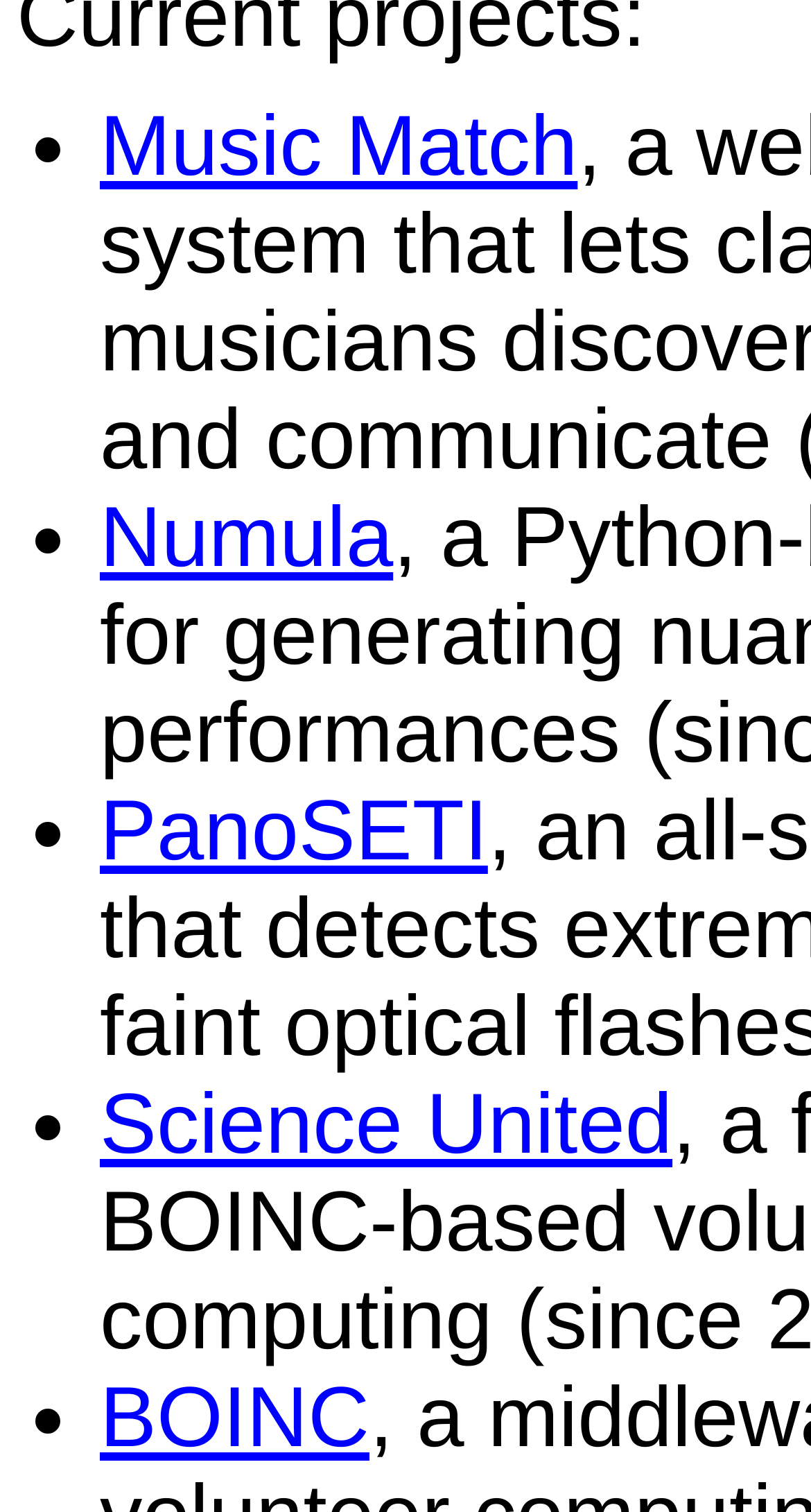Predict the bounding box of the UI element based on this description: "community".

None